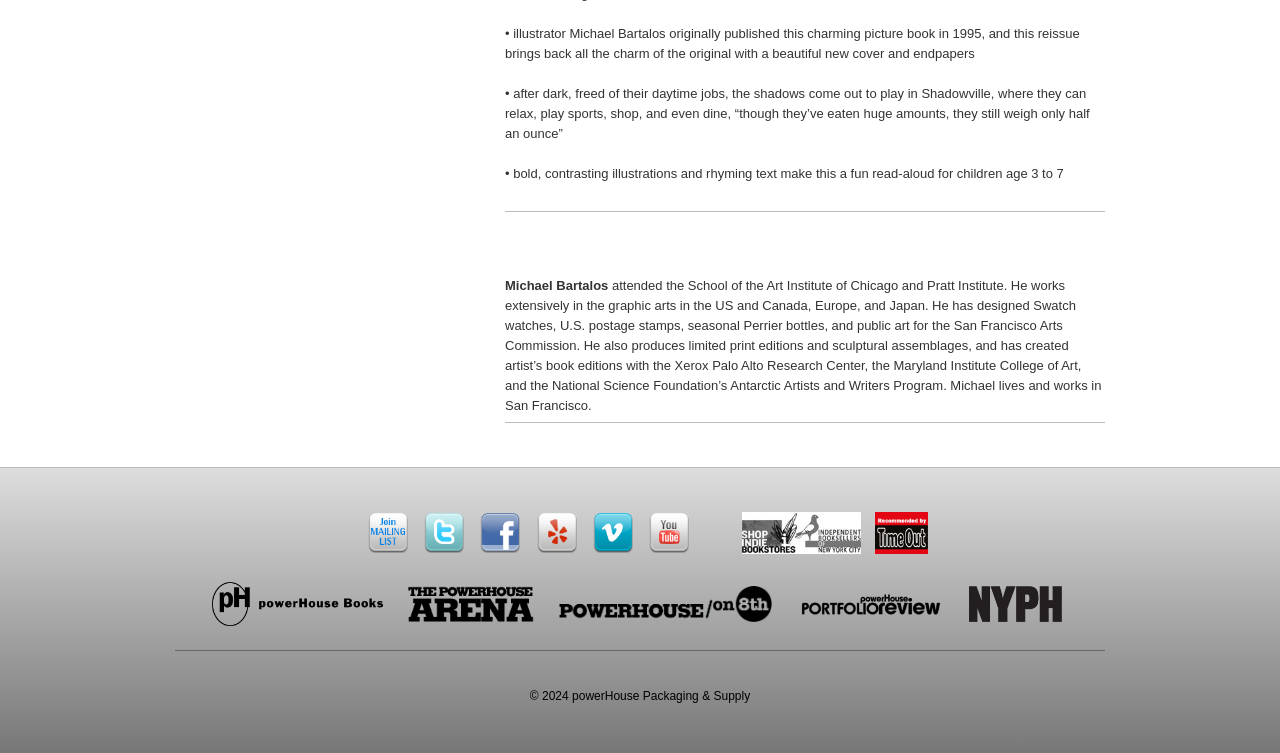Locate the UI element described by title="phbookslogo-trans-slogan1" and provide its bounding box coordinates. Use the format (top-left x, top-left y, bottom-right x, bottom-right y) with all values as floating point numbers between 0 and 1.

[0.165, 0.792, 0.299, 0.81]